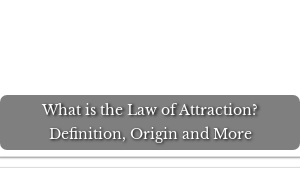What is the color of the text?
Respond with a short answer, either a single word or a phrase, based on the image.

White